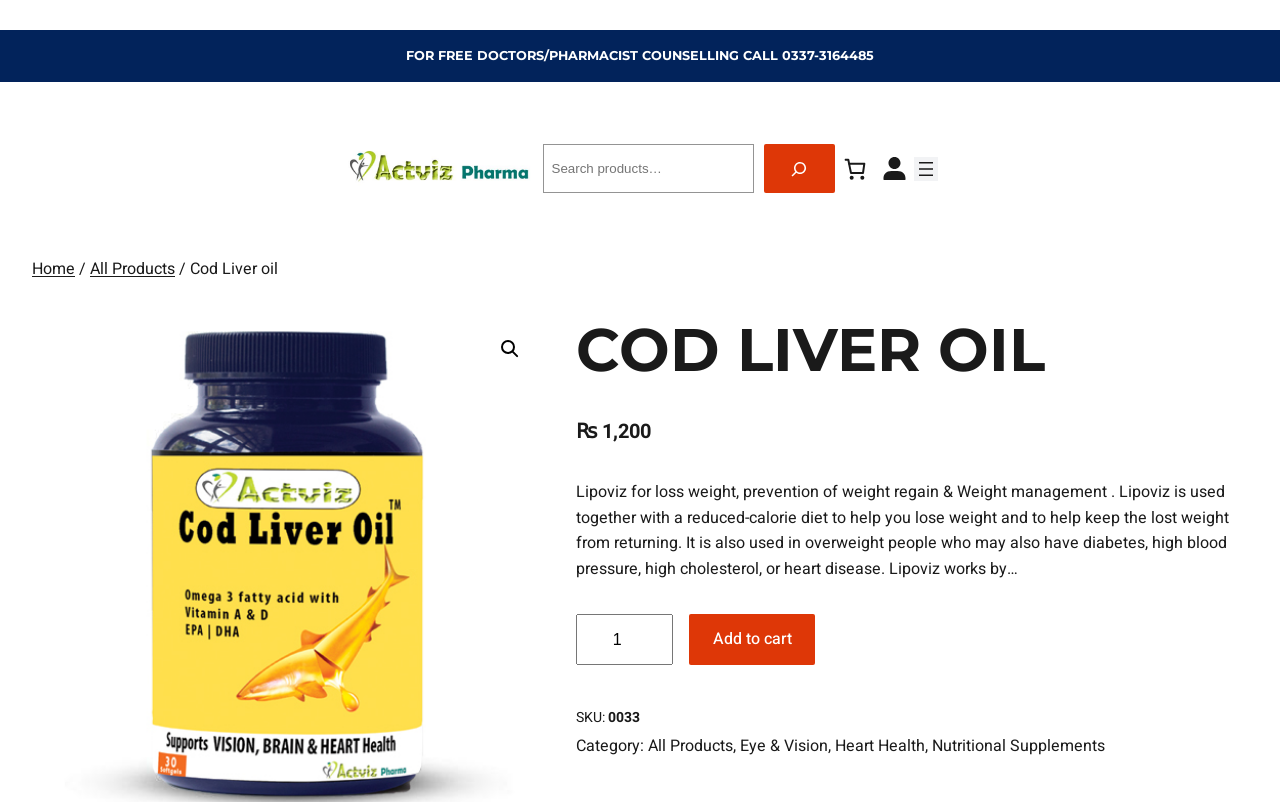Extract the bounding box coordinates for the UI element described as: "Add to cart".

[0.539, 0.766, 0.637, 0.83]